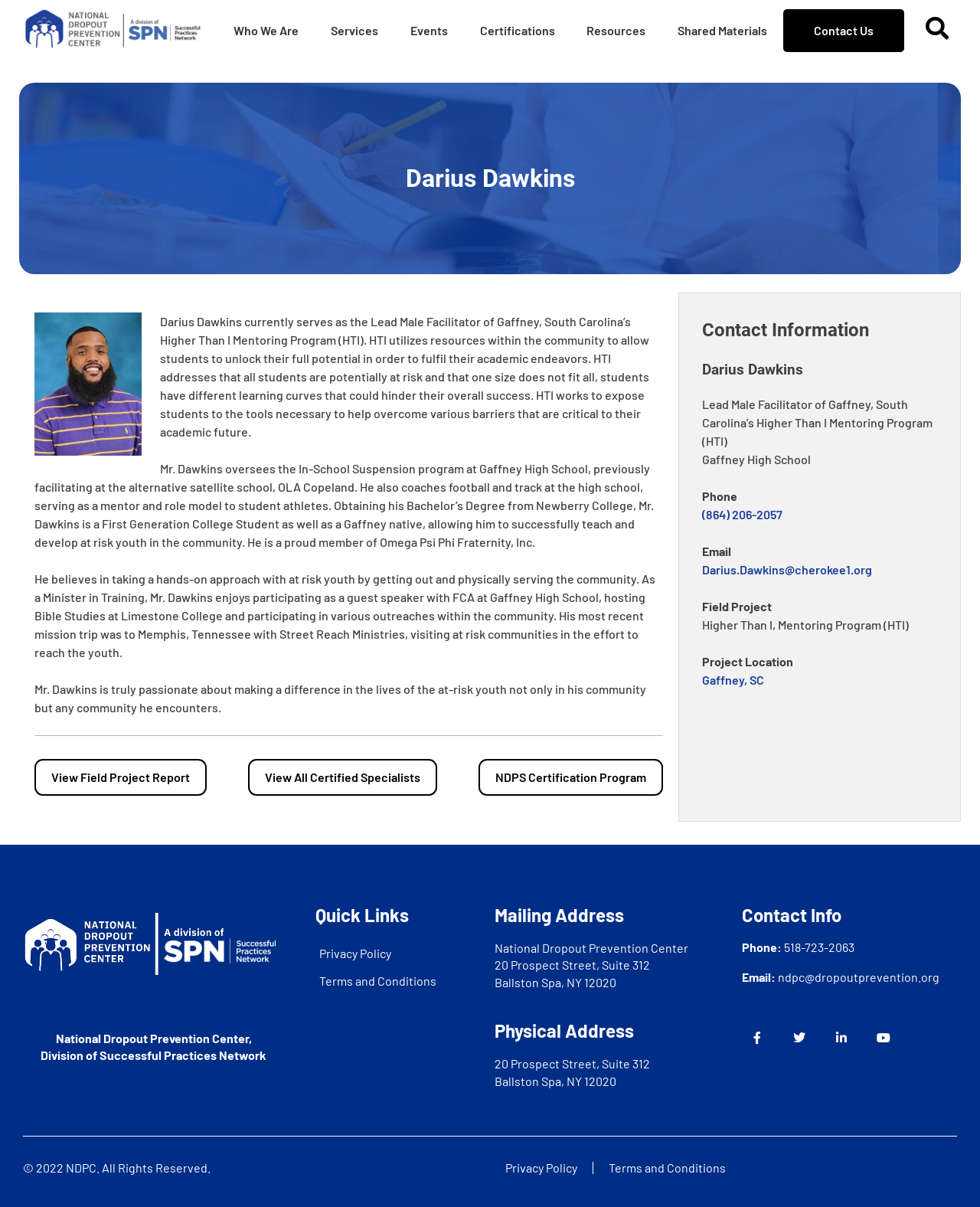Identify the bounding box of the UI element that matches this description: "View All Certified Specialists".

[0.253, 0.629, 0.446, 0.659]